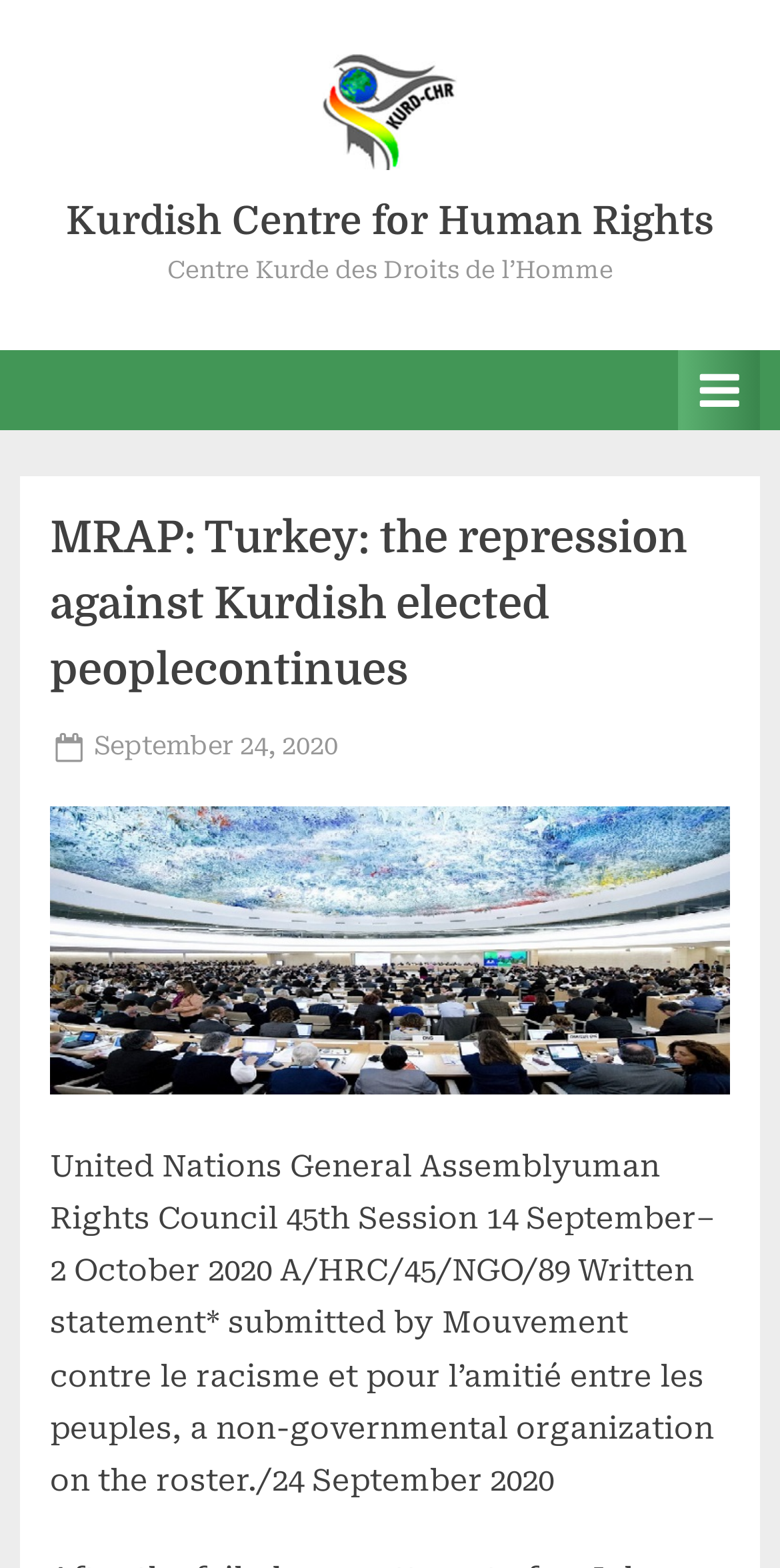Please answer the following query using a single word or phrase: 
When was the article posted?

September 24, 2020